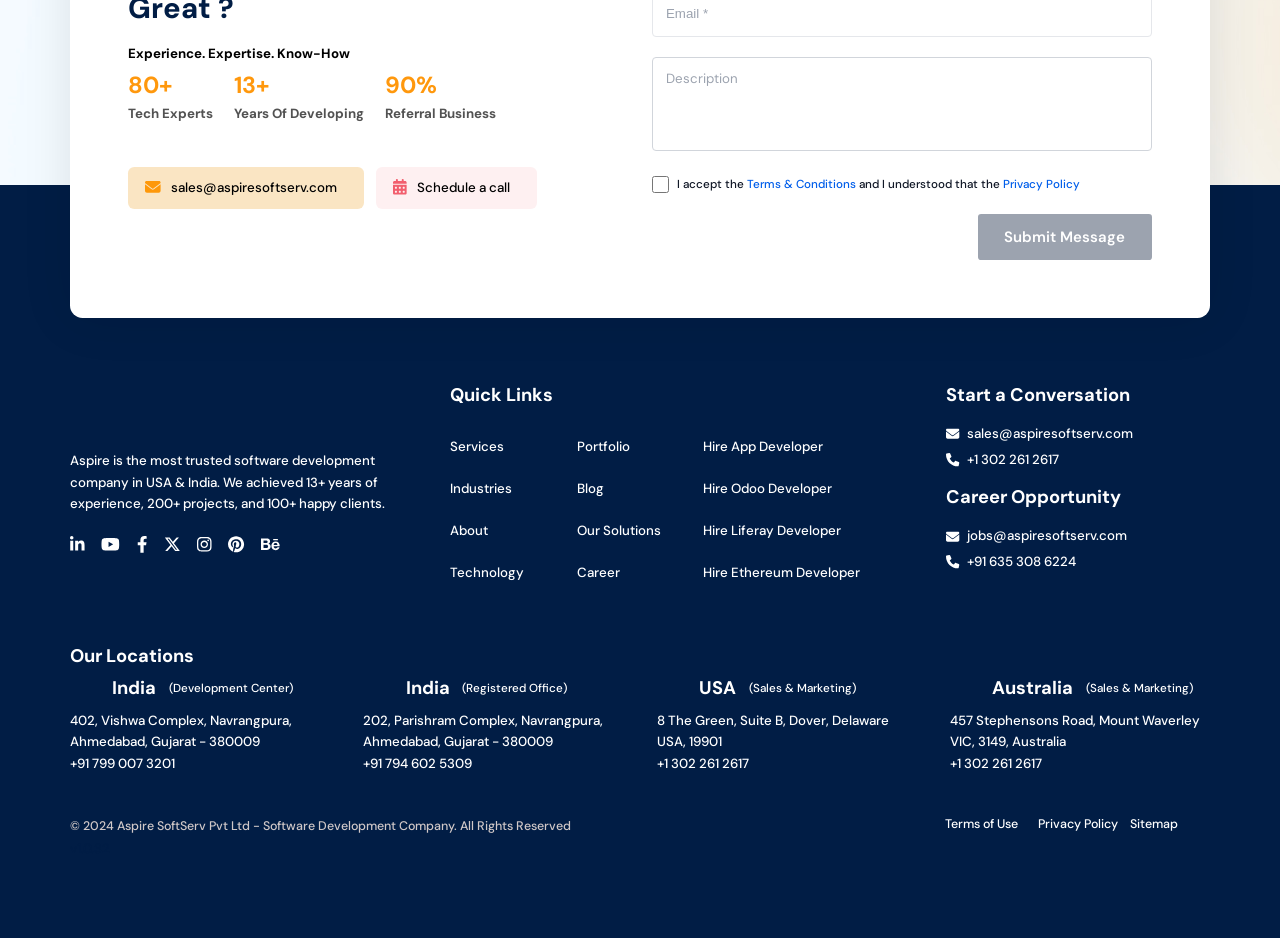In which countries does the company have locations?
Please answer the question with a detailed response using the information from the screenshot.

The locations are mentioned in the section 'Our Locations' at the bottom of the webpage, which lists India, USA, and Australia as the countries where the company has offices.